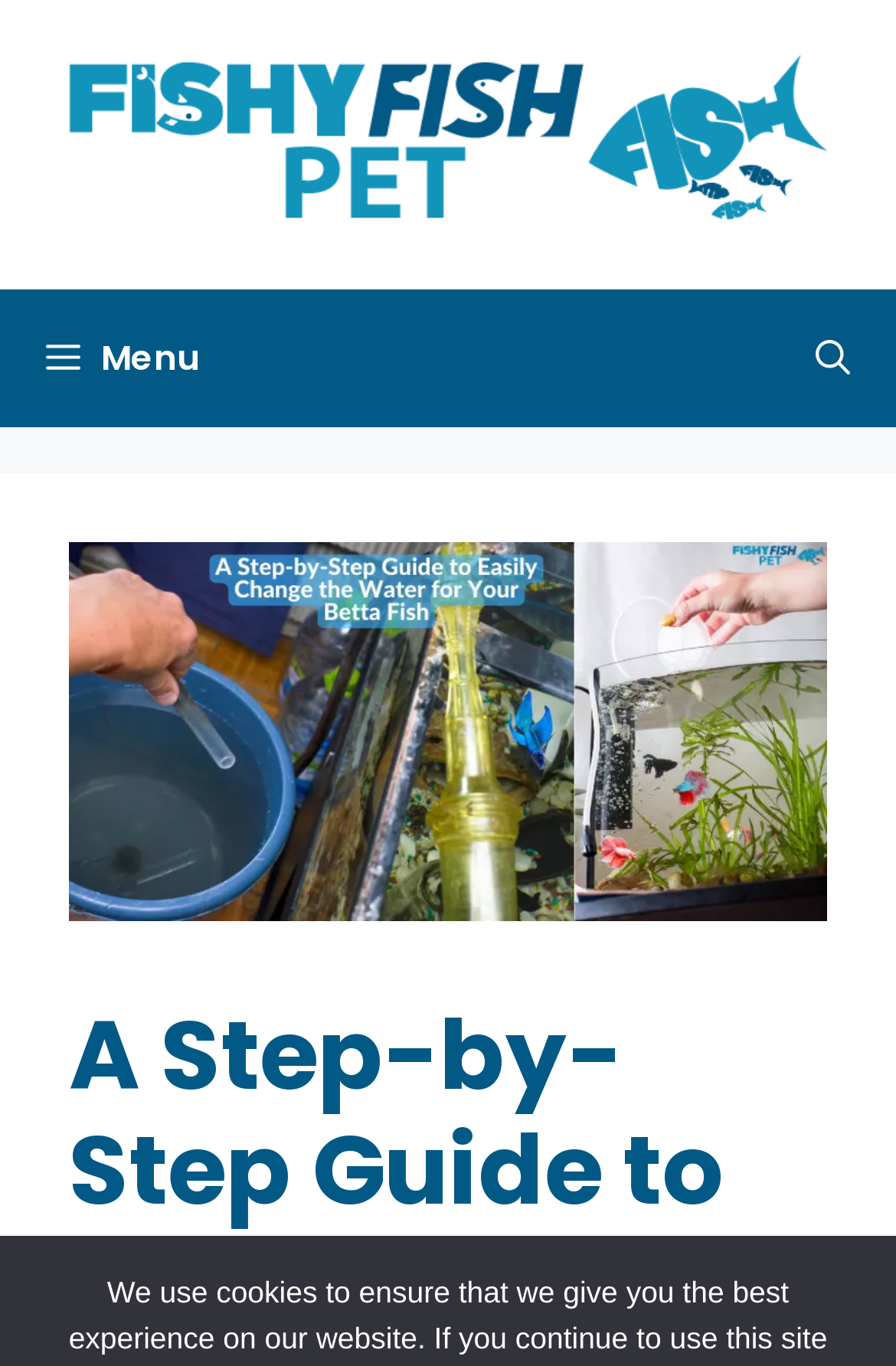Given the element description "aria-label="Open Search Bar"" in the screenshot, predict the bounding box coordinates of that UI element.

[0.859, 0.211, 1.0, 0.312]